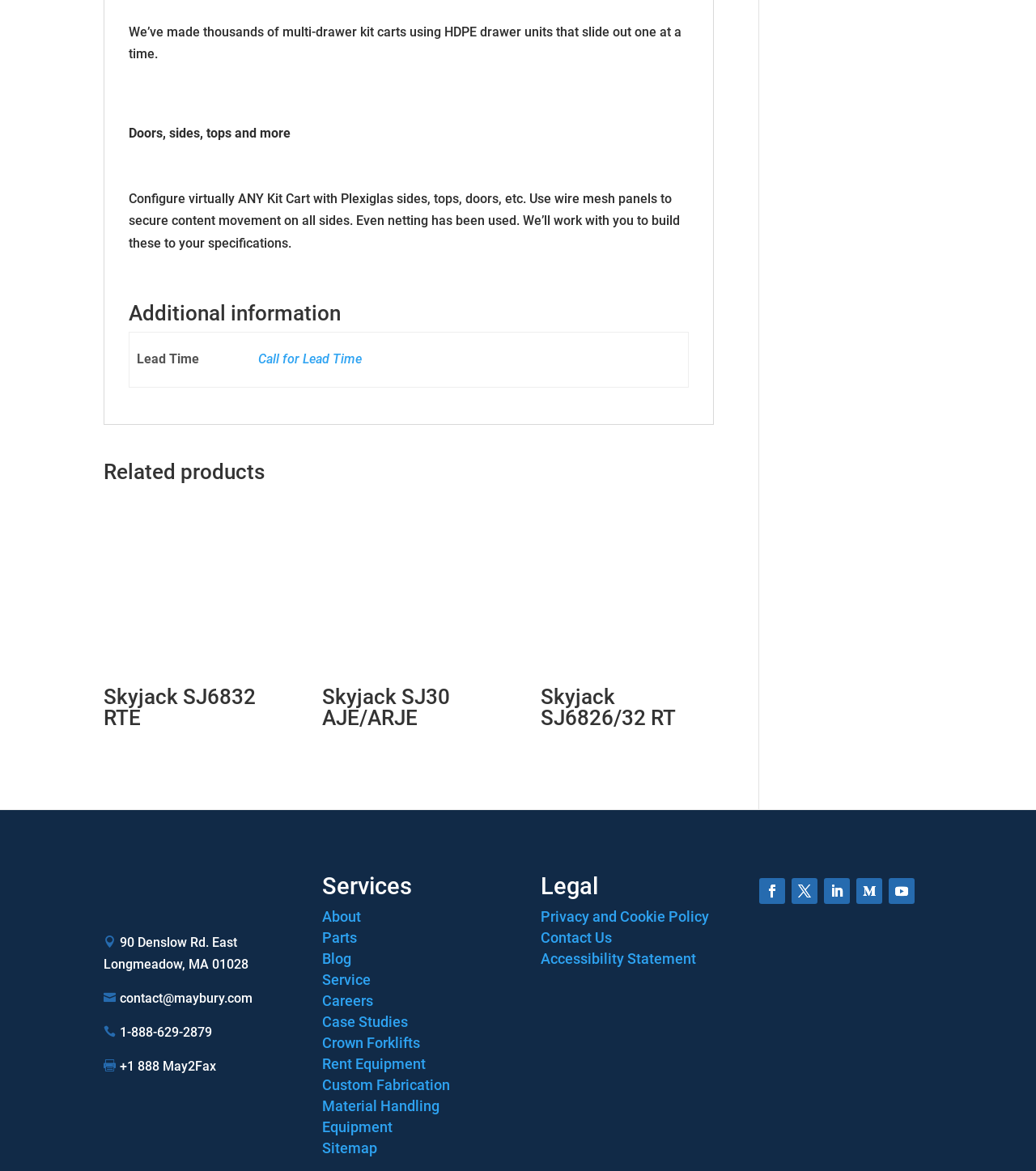Using the webpage screenshot and the element description +1 888 May2Fax, determine the bounding box coordinates. Specify the coordinates in the format (top-left x, top-left y, bottom-right x, bottom-right y) with values ranging from 0 to 1.

[0.116, 0.904, 0.209, 0.917]